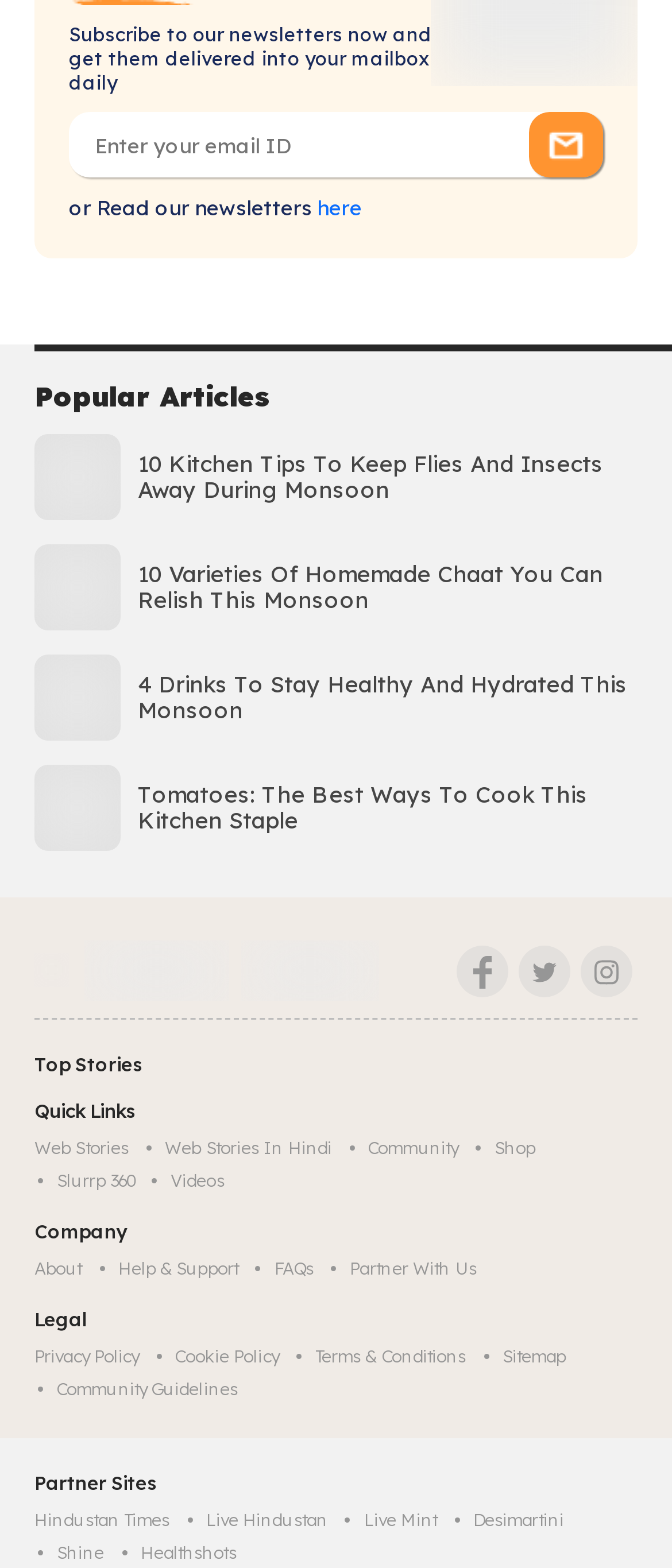How many quick links are provided?
Look at the image and respond with a one-word or short-phrase answer.

5